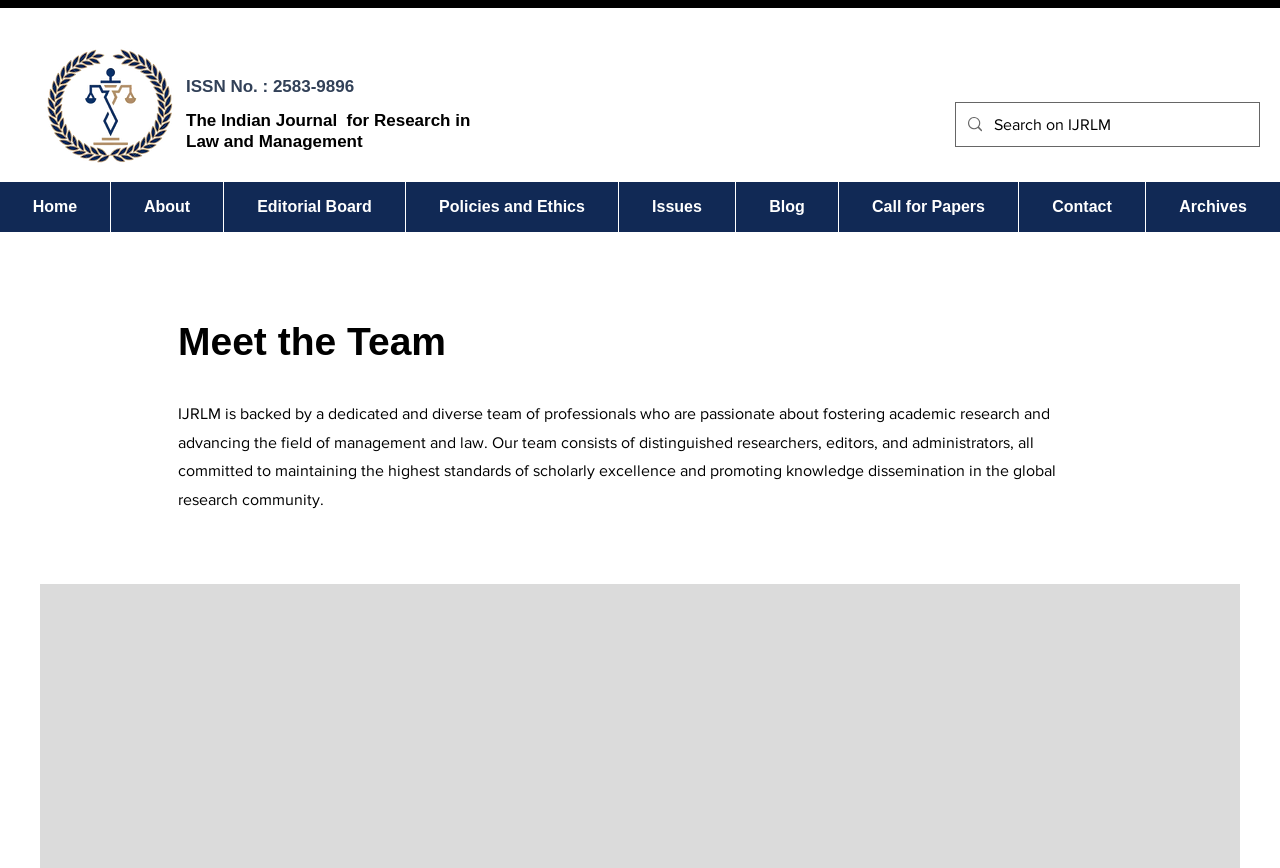Identify the bounding box coordinates of the region that should be clicked to execute the following instruction: "View the Editorial Board".

[0.174, 0.21, 0.316, 0.267]